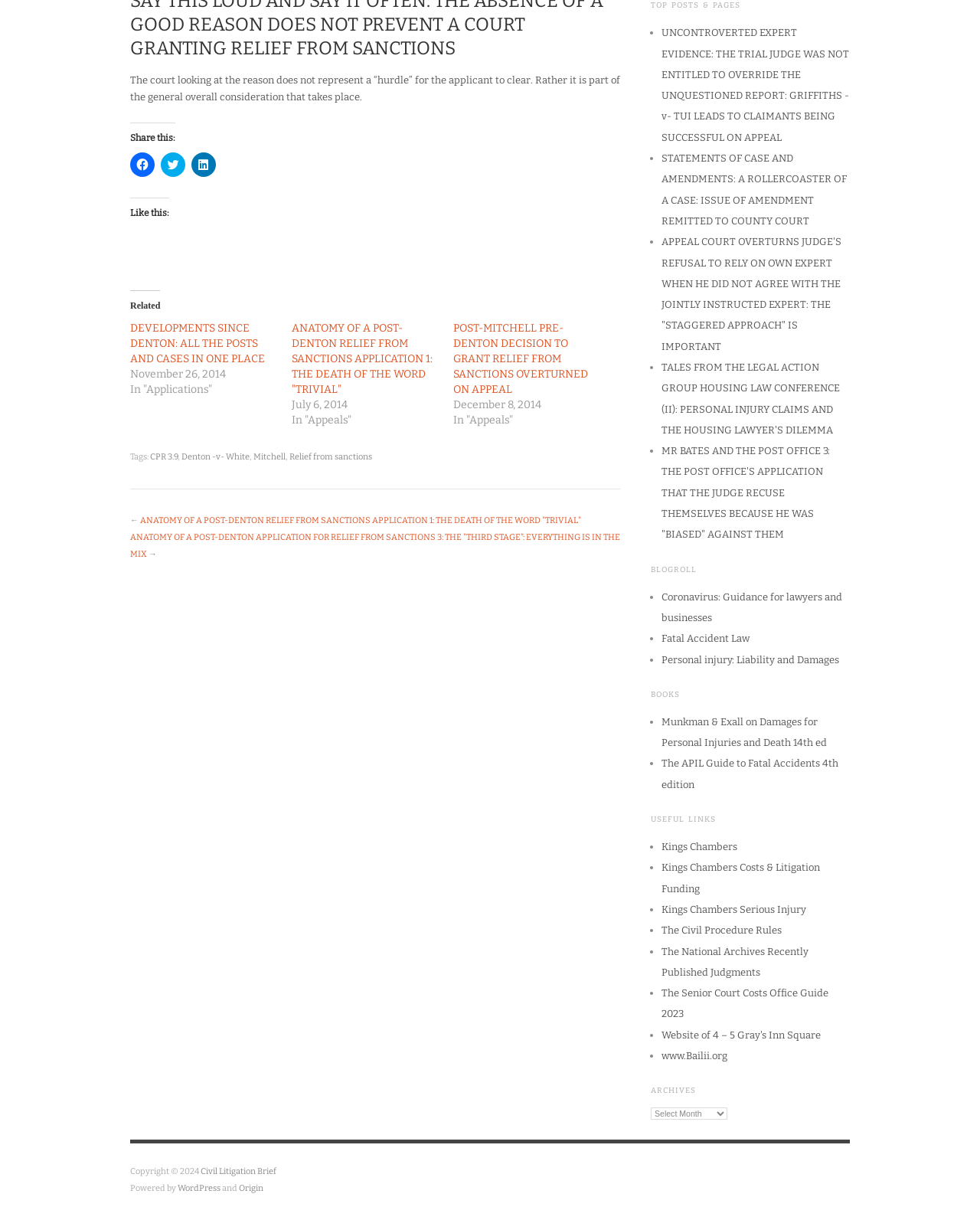Please respond to the question with a concise word or phrase:
What is the 'Archives' section for?

To access past content